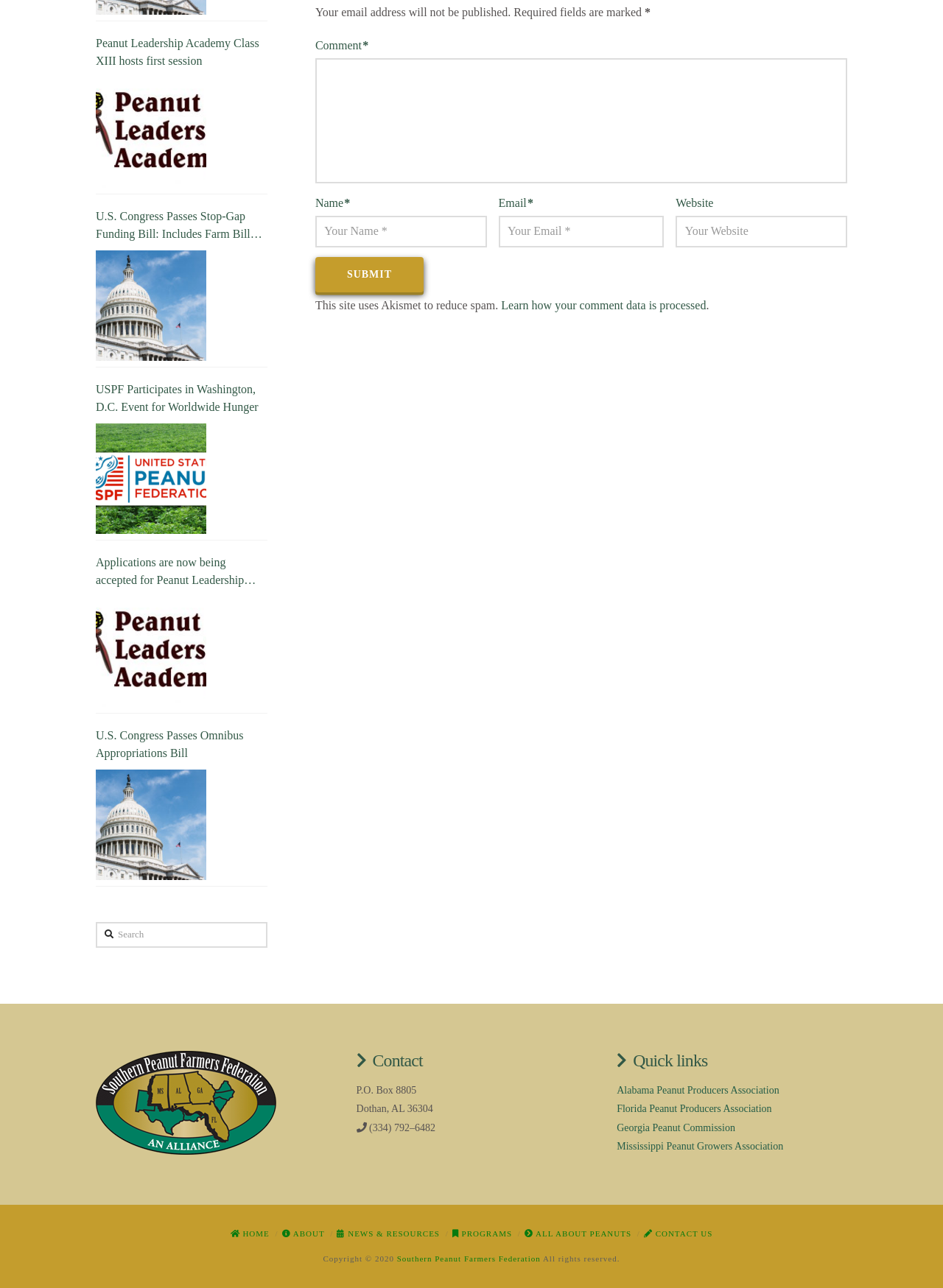Provide a short, one-word or phrase answer to the question below:
How many textboxes are there on this webpage?

5